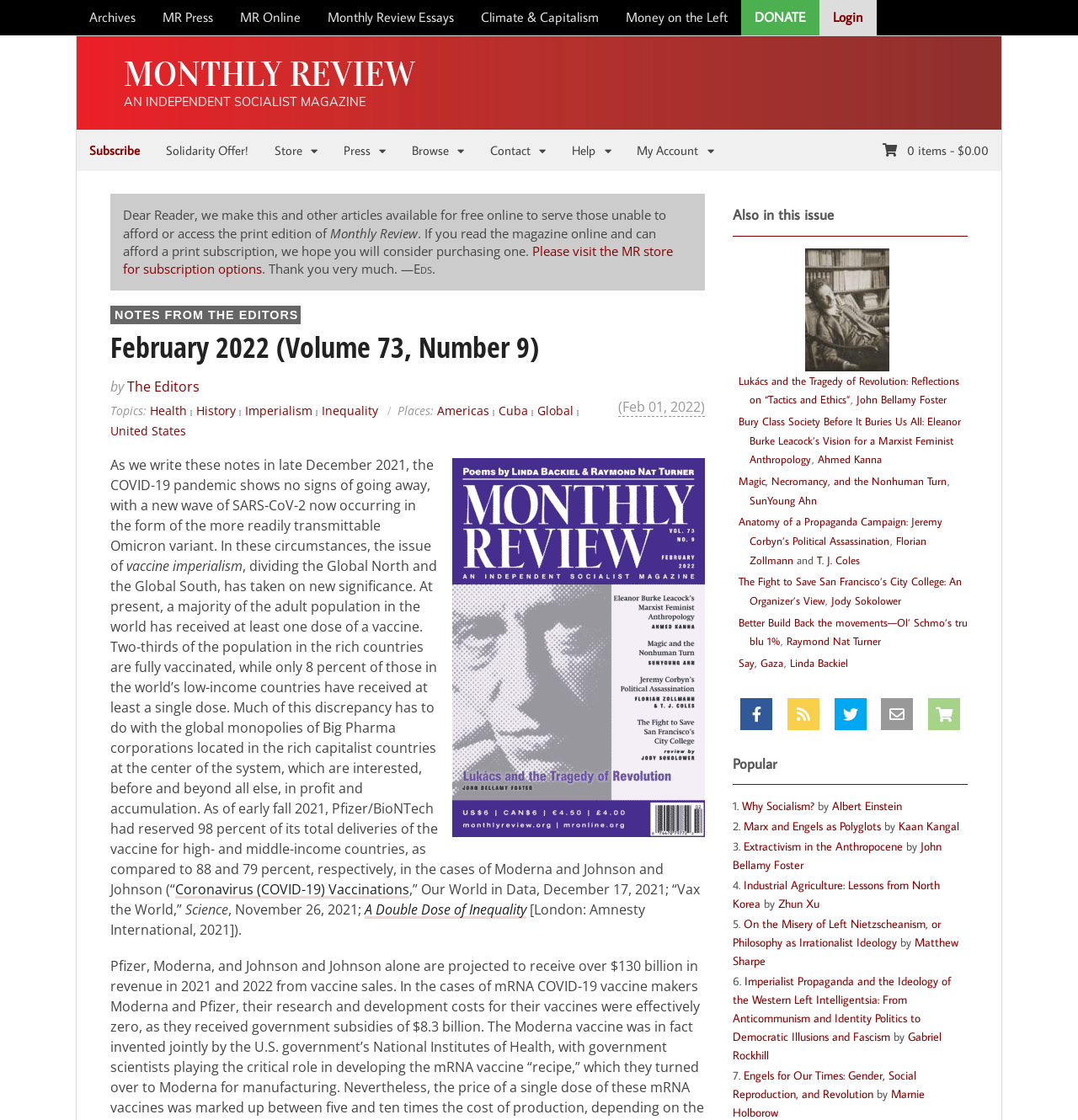Identify the bounding box coordinates of the region that should be clicked to execute the following instruction: "Browse the 'Monthly Review Essays'".

[0.291, 0.0, 0.434, 0.031]